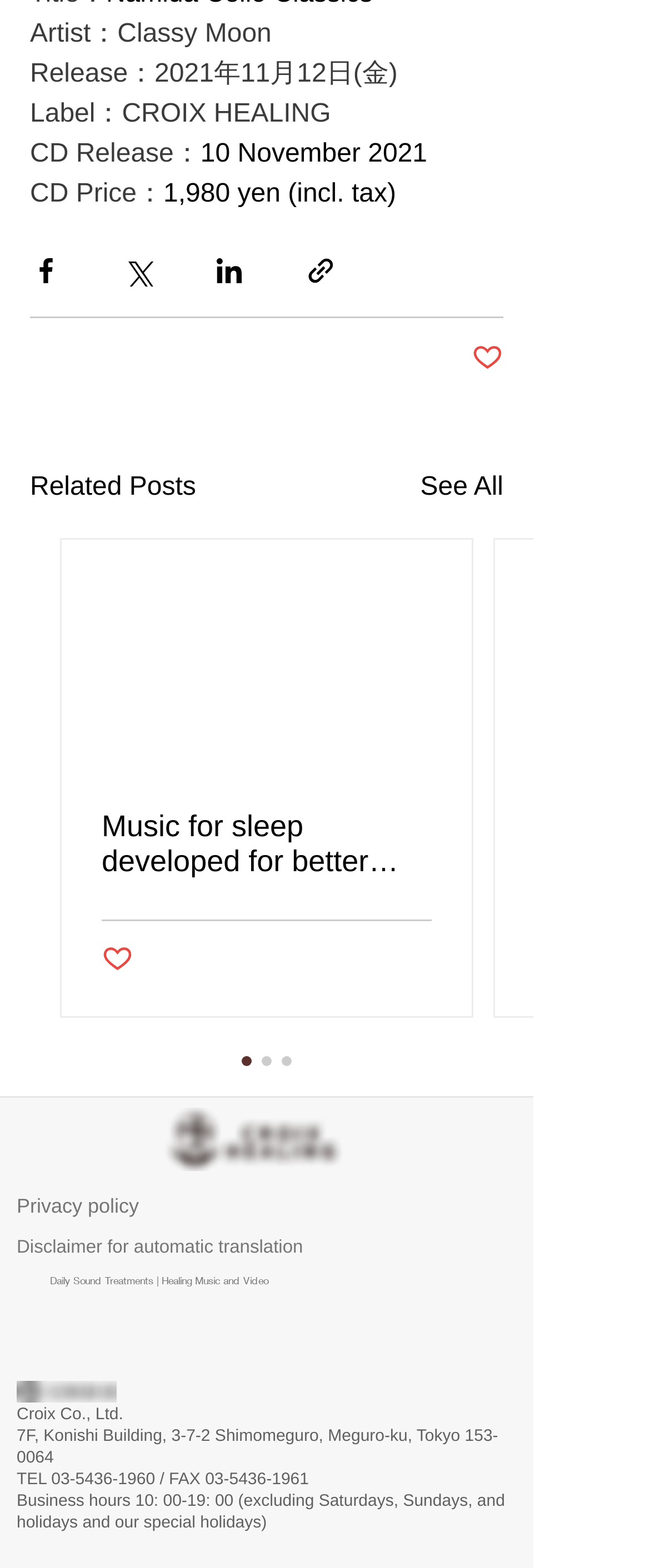What is the release date of the album?
Please provide an in-depth and detailed response to the question.

The answer can be found in the StaticText element with the text 'Release：2021年11月12日(金)' at the top of the webpage, which indicates the release date of the album.